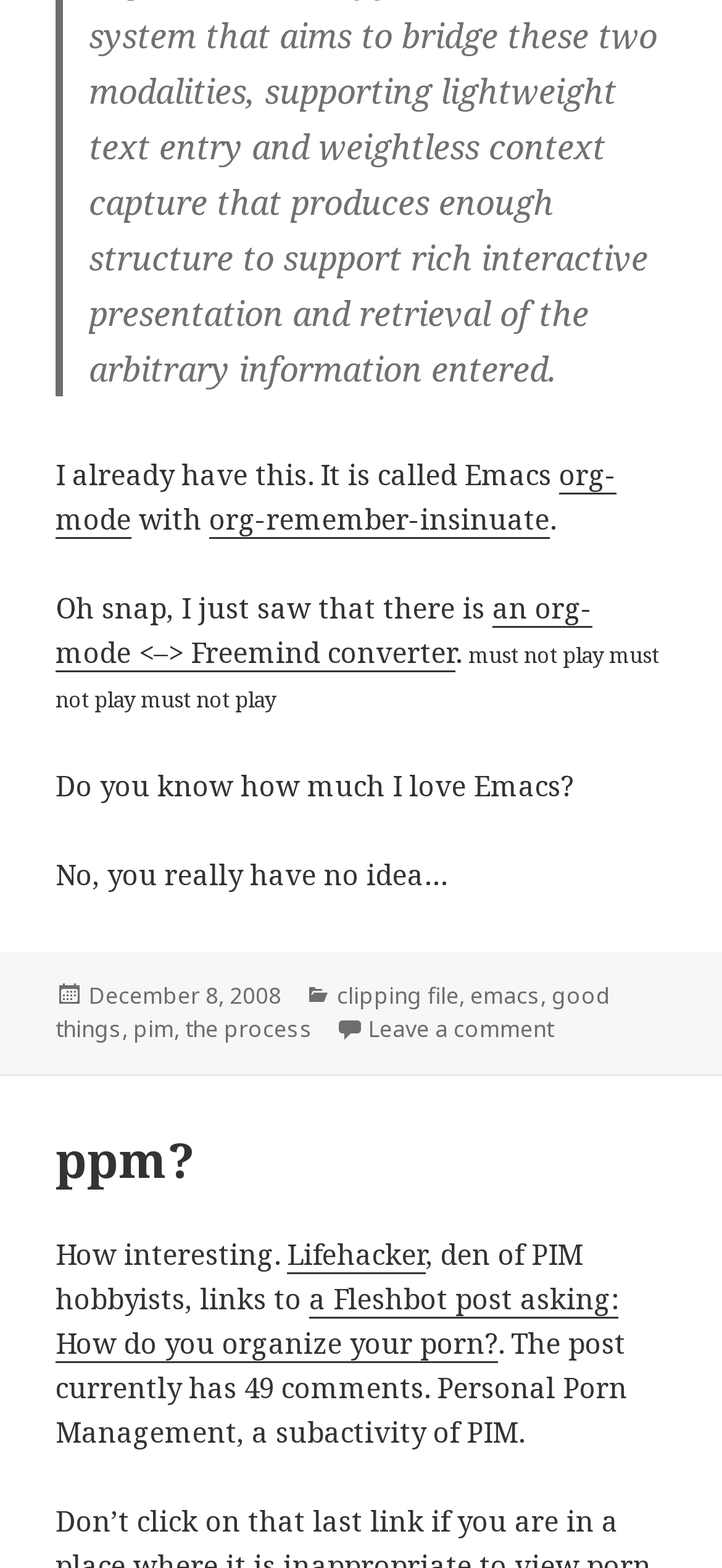Look at the image and answer the question in detail:
What is the date of the post?

I found the date of the post by looking at the footer section of the webpage, where it says 'Posted on' followed by the date 'December 8, 2008'.